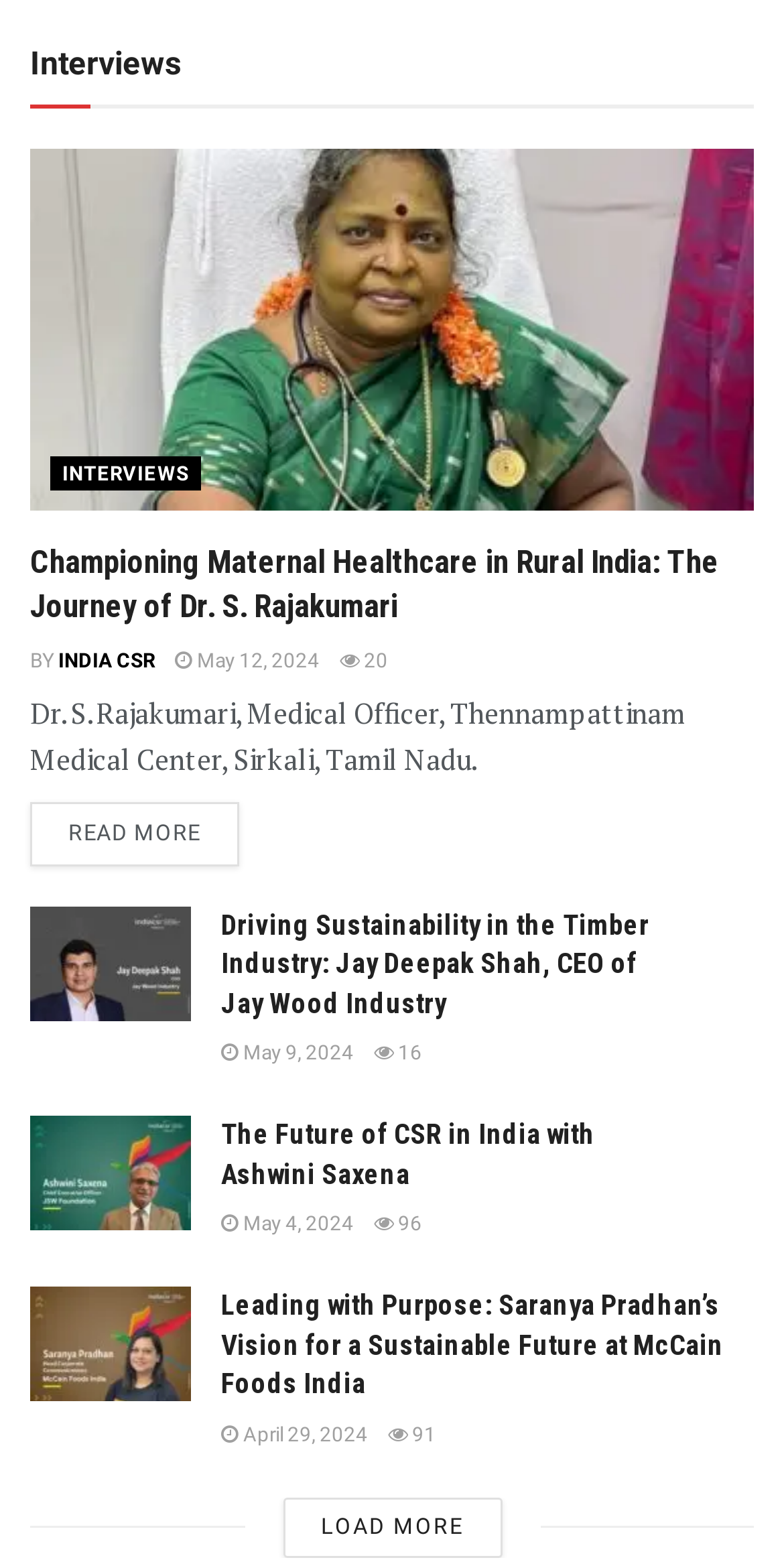Use a single word or phrase to answer the question: 
What is the text of the 'LOAD MORE' button?

LOAD MORE